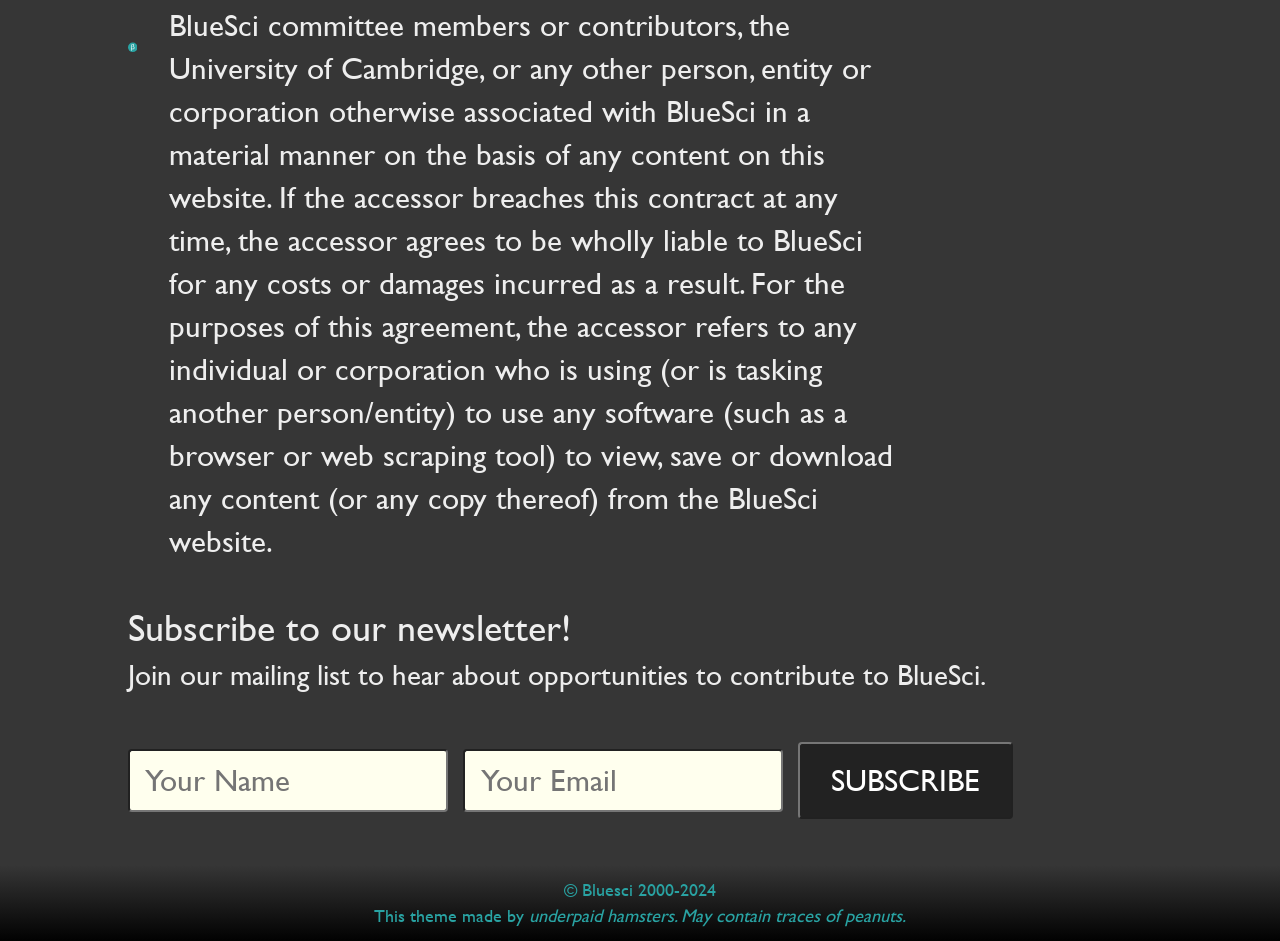What is required to subscribe to the newsletter?
Please provide an in-depth and detailed response to the question.

The webpage has two required textboxes, one for 'Your Name' and one for 'Your Email', indicating that these two pieces of information are necessary to subscribe to the newsletter.